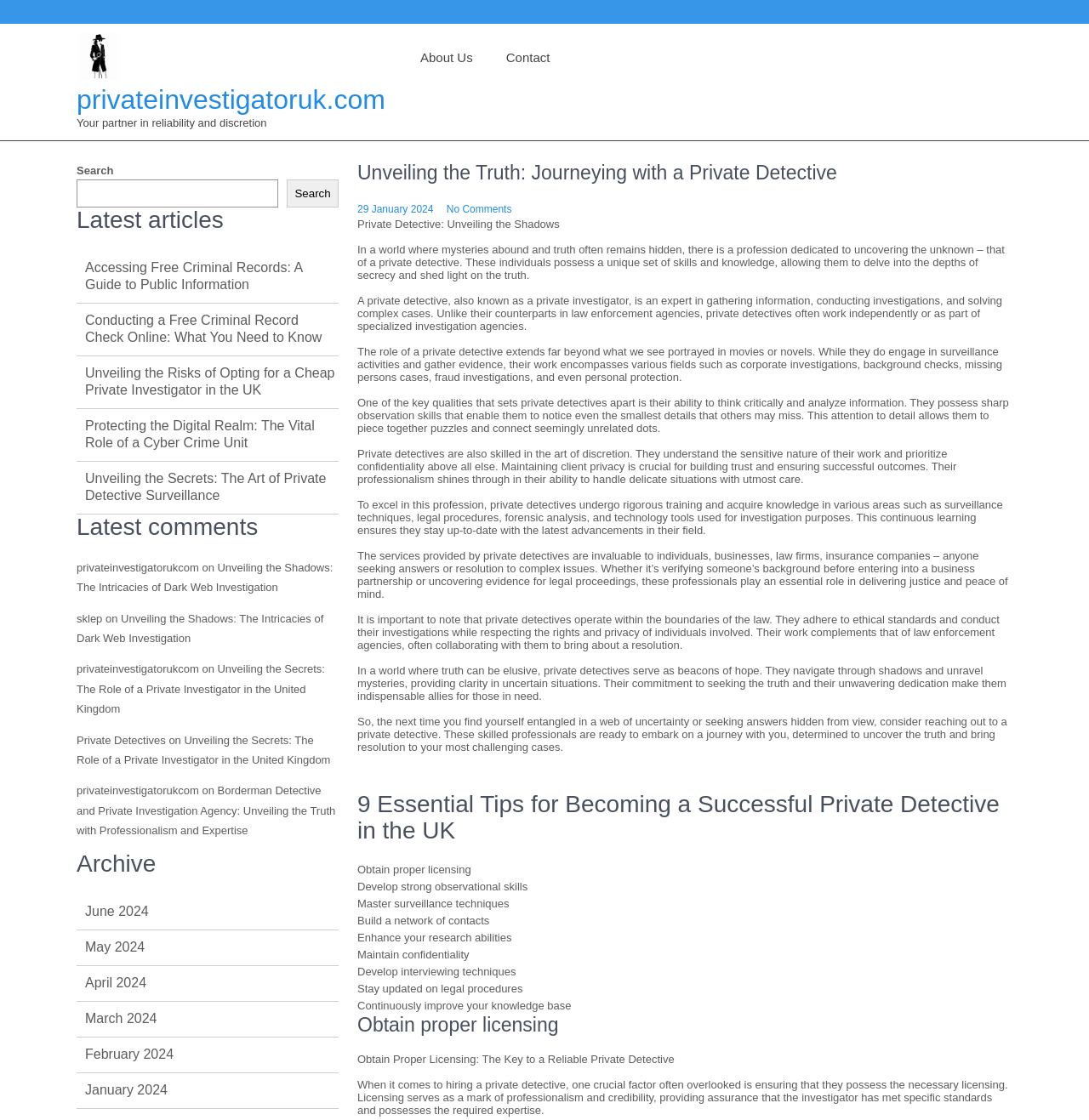Please pinpoint the bounding box coordinates for the region I should click to adhere to this instruction: "View the archive".

[0.07, 0.76, 0.311, 0.784]